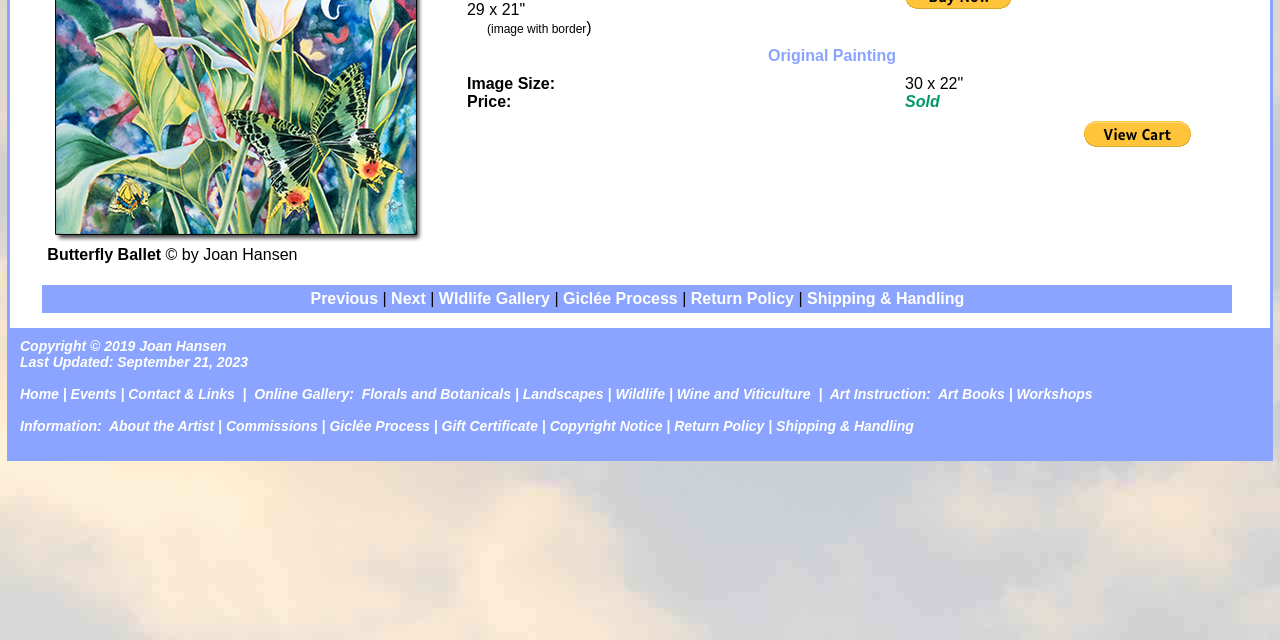Find the bounding box coordinates for the HTML element described in this sentence: "Return Policy". Provide the coordinates as four float numbers between 0 and 1, in the format [left, top, right, bottom].

[0.54, 0.453, 0.62, 0.479]